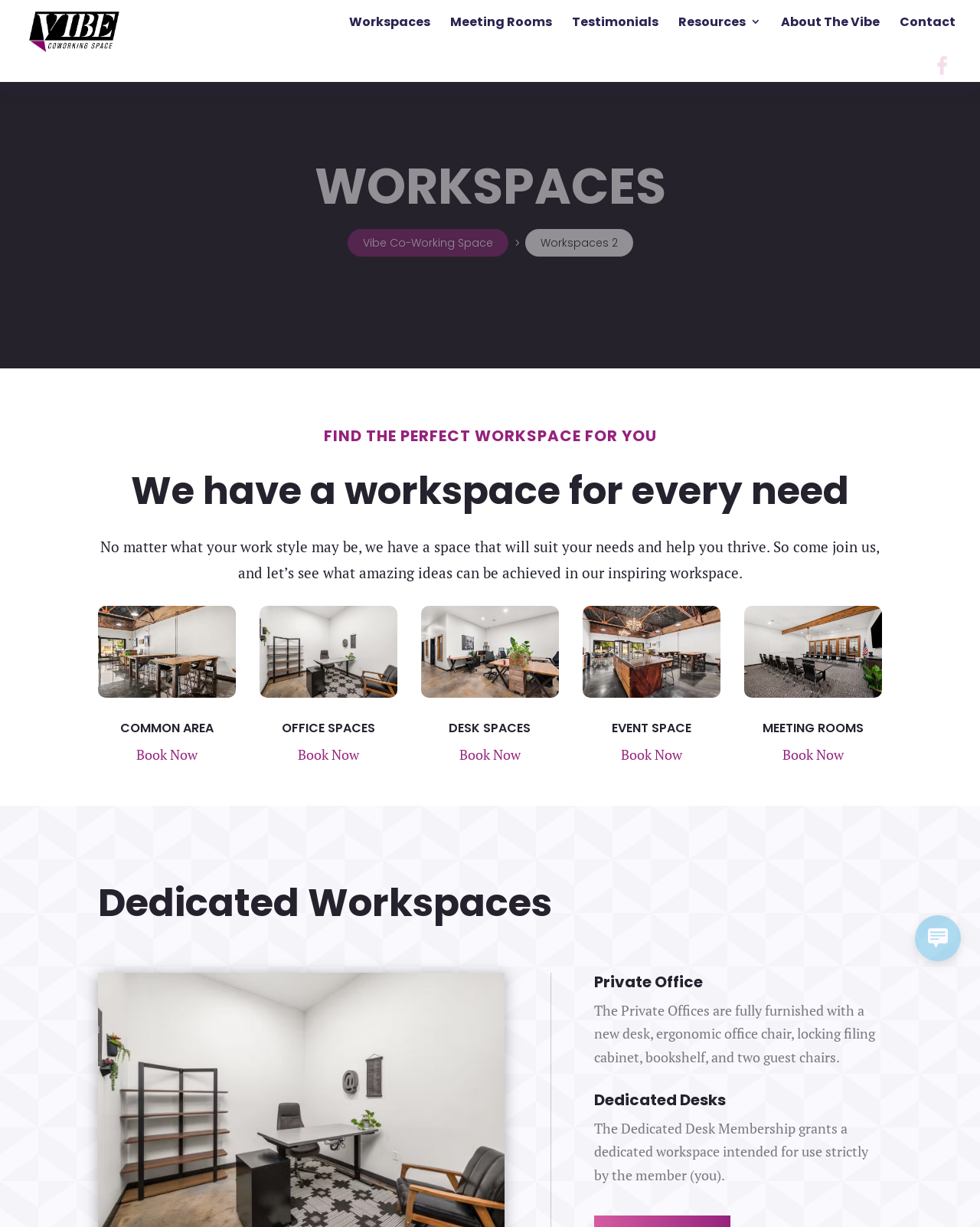Using the provided description About The Vibe, find the bounding box coordinates for the UI element. Provide the coordinates in (top-left x, top-left y, bottom-right x, bottom-right y) format, ensuring all values are between 0 and 1.

[0.797, 0.009, 0.898, 0.039]